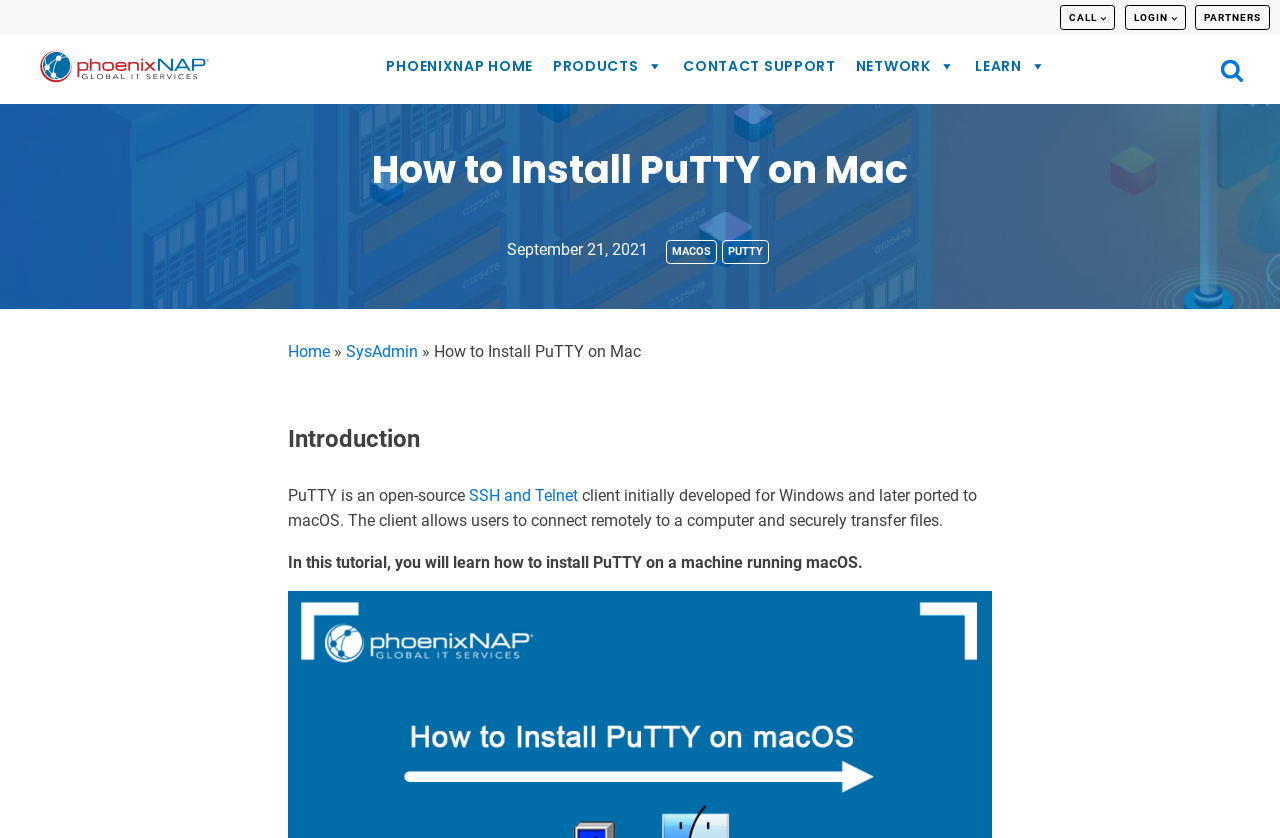Give an extensive and precise description of the webpage.

The webpage is a tutorial on how to install PuTTY on a Mac. At the top, there are several links, including "CALL", "LOGIN", "PARTNERS", and a logo with an image, which is positioned on the left side. Below the logo, there is a navigation menu with links to "PHOENIXNAP HOME", "PRODUCTS", "CONTACT SUPPORT", "NETWORK", and "LEARN", each with a dropdown menu. On the right side of the navigation menu, there is a search icon.

The main content of the webpage starts with a heading "How to Install PuTTY on Mac" followed by the date "September 21, 2021". Below the date, there are two links, "MACOS" and "PUTTY", which are likely related to the tutorial. 

The tutorial is divided into sections, with the first section titled "Introduction". This section provides an overview of PuTTY, describing it as an open-source SSH and Telnet client that allows users to connect remotely to a computer and securely transfer files. The section also mentions that the tutorial will guide users on how to install PuTTY on a machine running macOS.

Overall, the webpage has a simple and organized layout, with clear headings and concise text, making it easy to follow the tutorial.